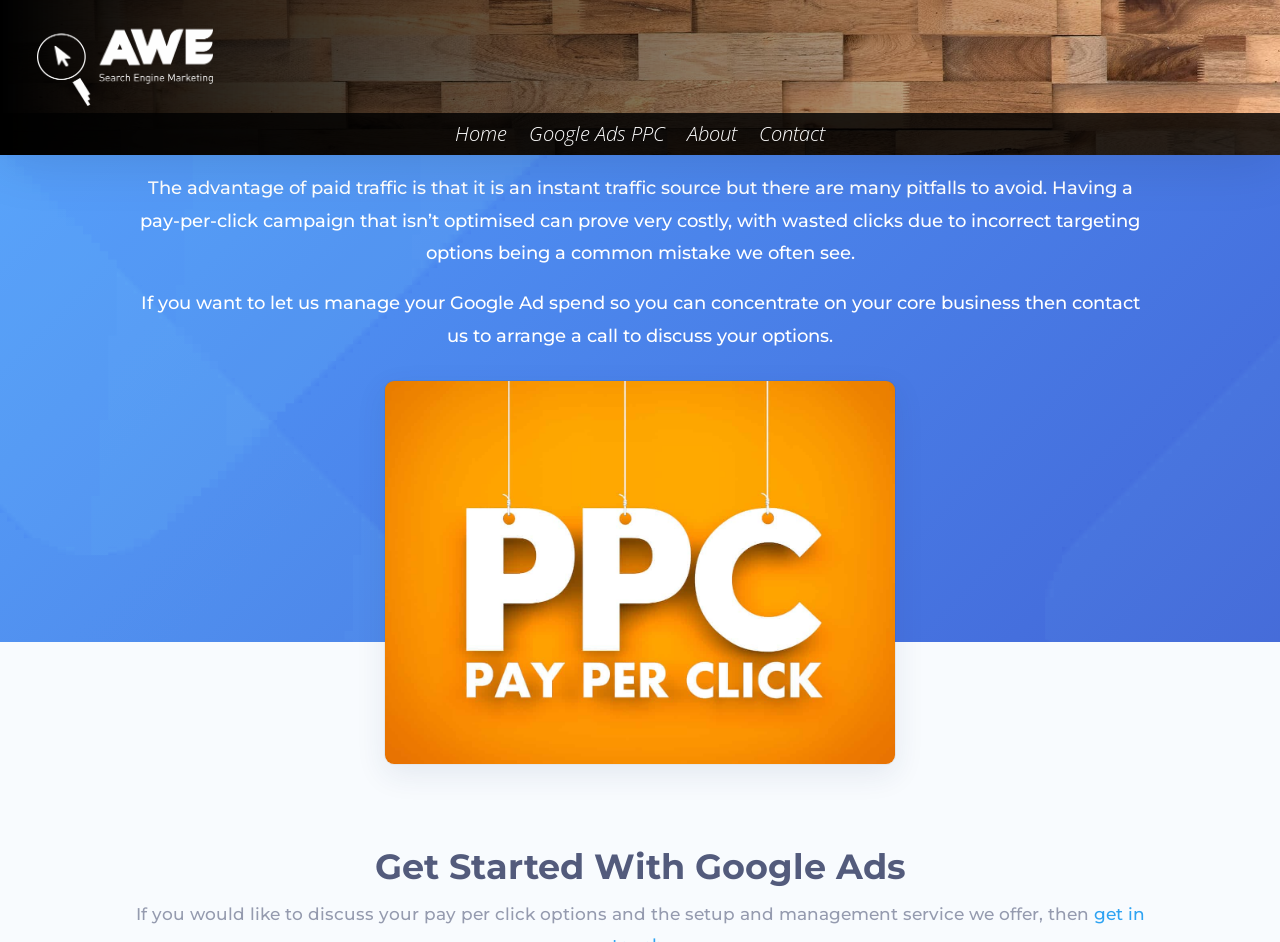Please provide a one-word or phrase answer to the question: 
What service does the website offer?

Google Ads setup and management